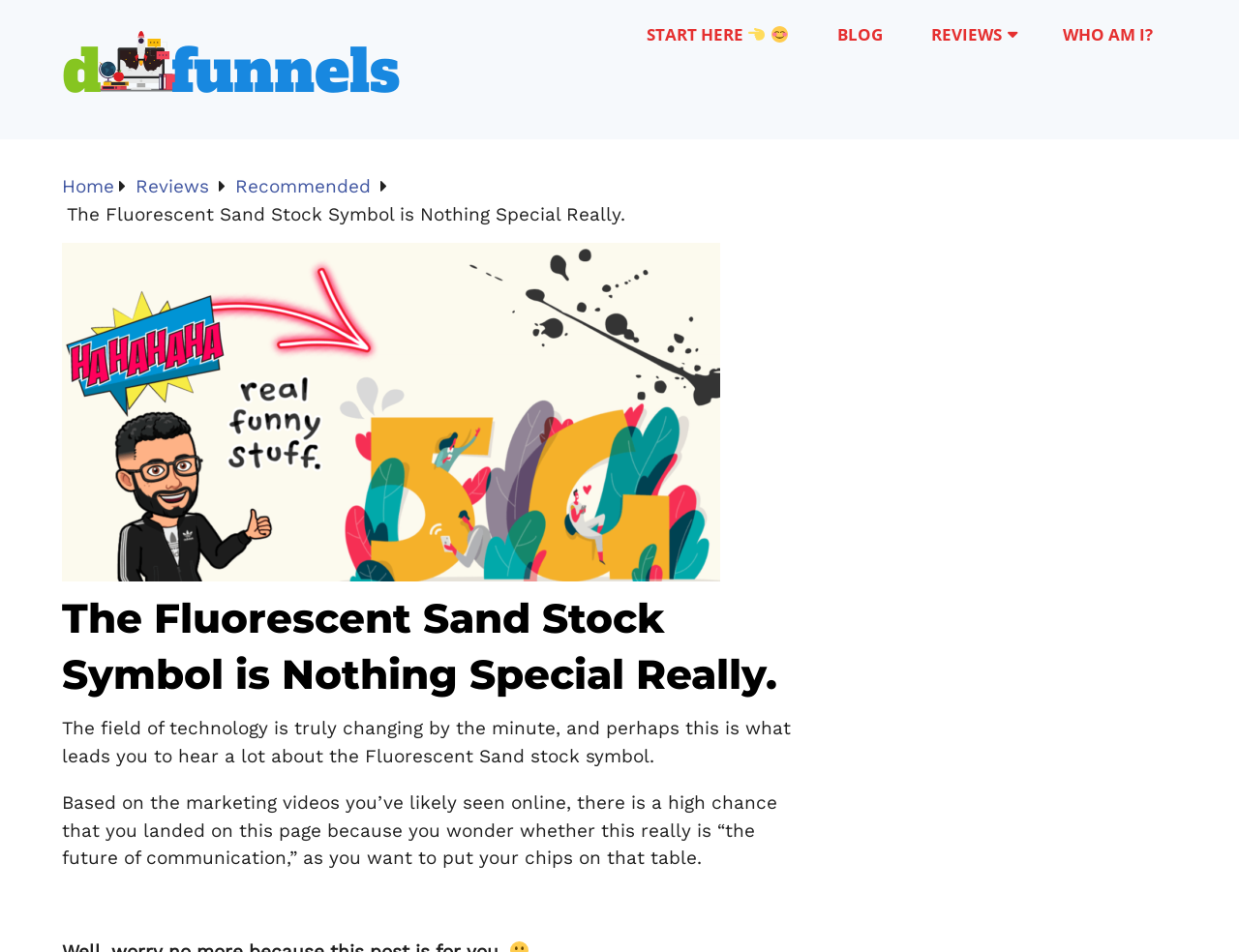Please identify the bounding box coordinates of the element that needs to be clicked to perform the following instruction: "Go to START HERE page".

[0.503, 0.0, 0.656, 0.073]